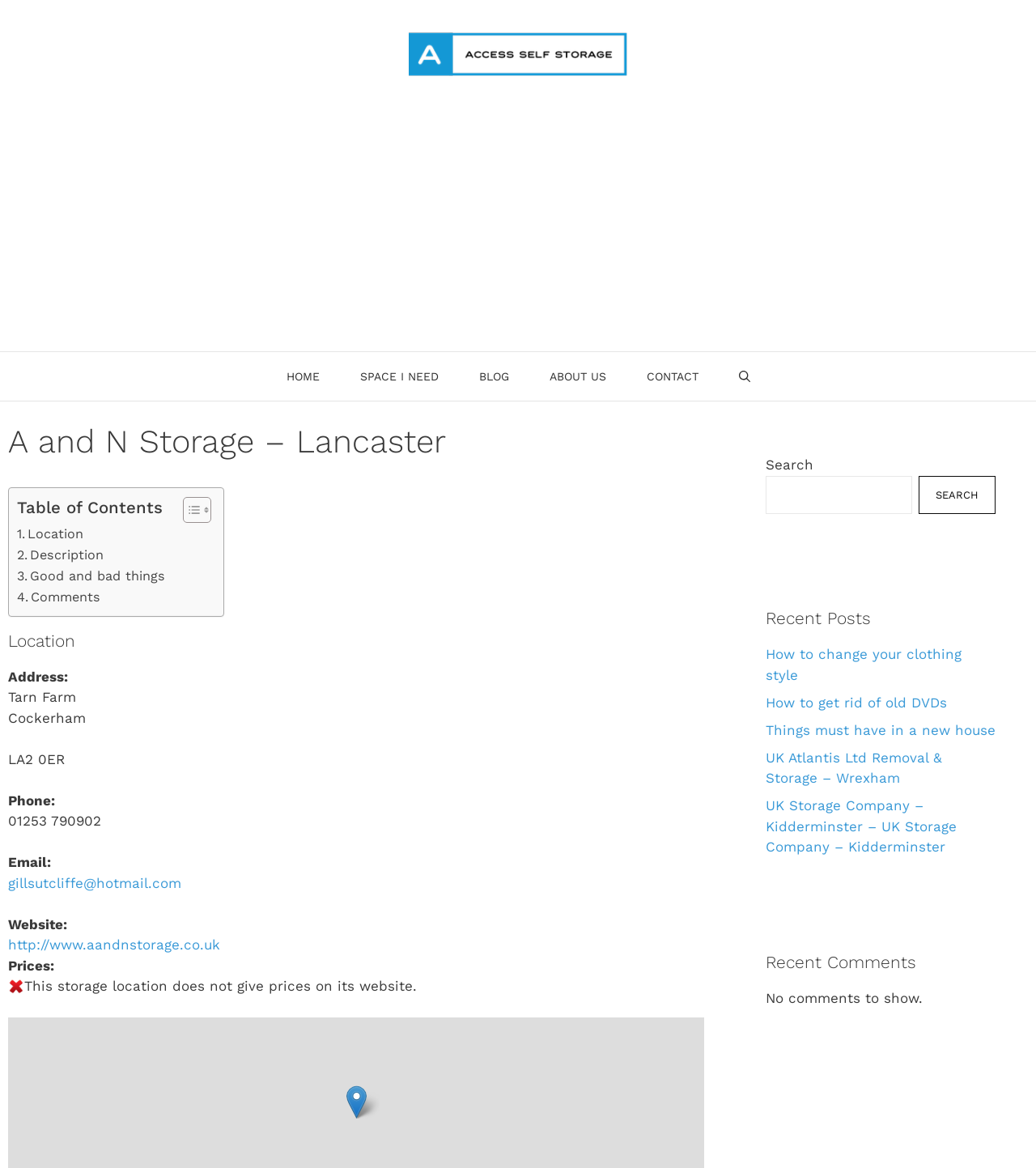Find and generate the main title of the webpage.

A and N Storage – Lancaster